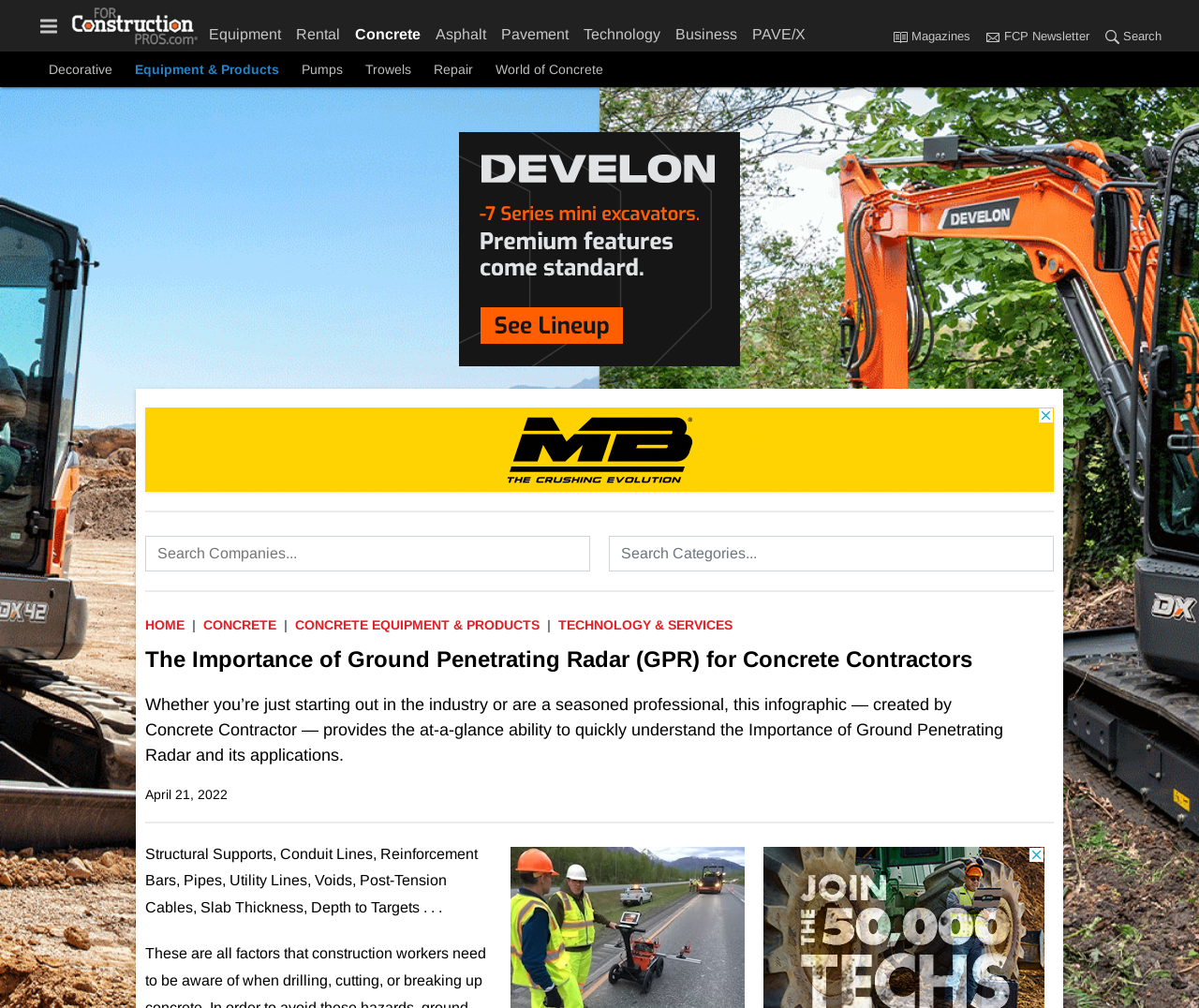Find the bounding box coordinates for the area that should be clicked to accomplish the instruction: "Click on the 'World of Concrete' link".

[0.413, 0.059, 0.503, 0.079]